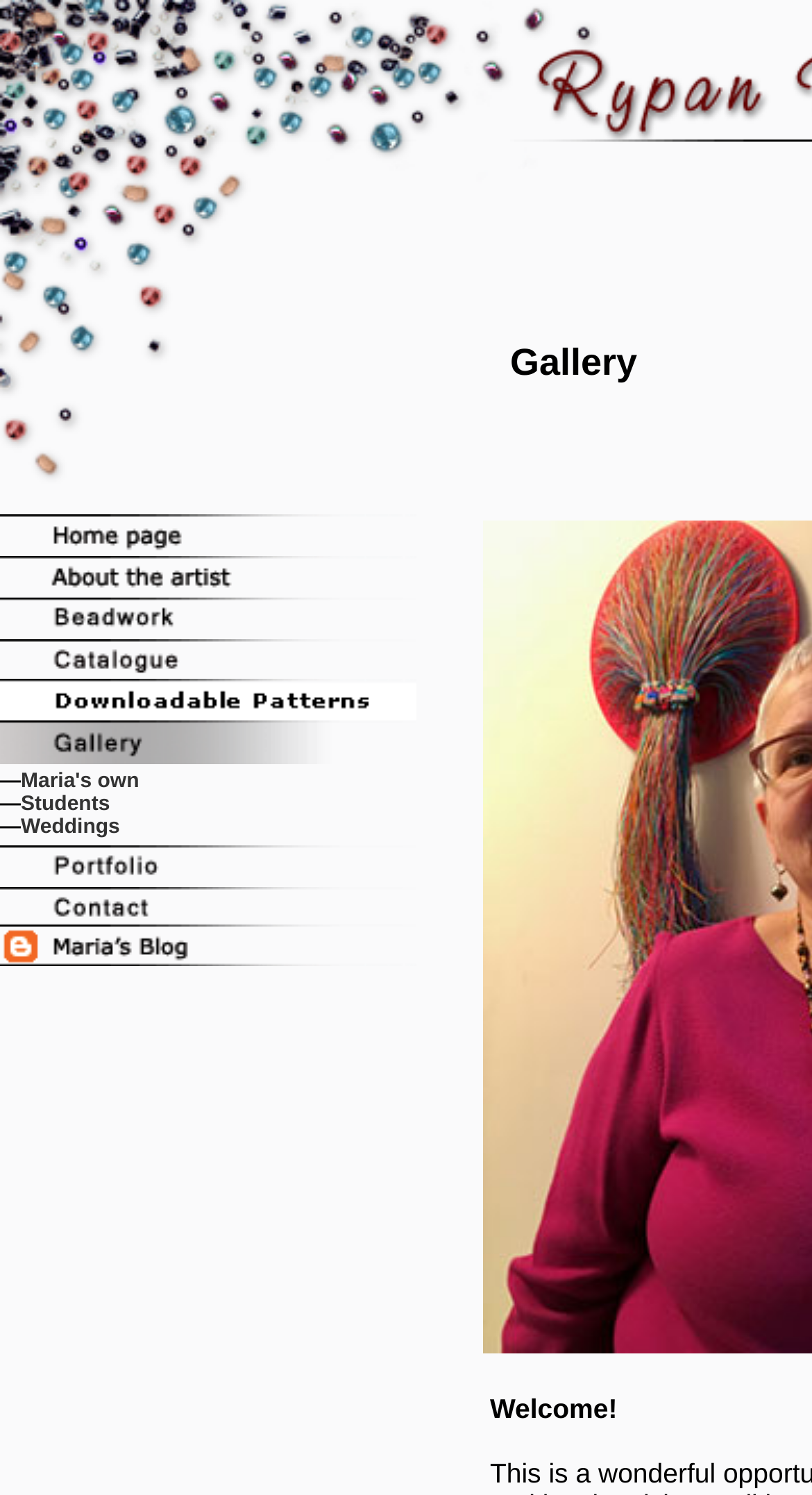What is the position of the first image link?
Using the details from the image, give an elaborate explanation to answer the question.

I looked at the bounding box coordinates of the first 'image' element, which is [0.0, 0.344, 0.513, 0.372]. This indicates that the image is located at the top-left of the page.